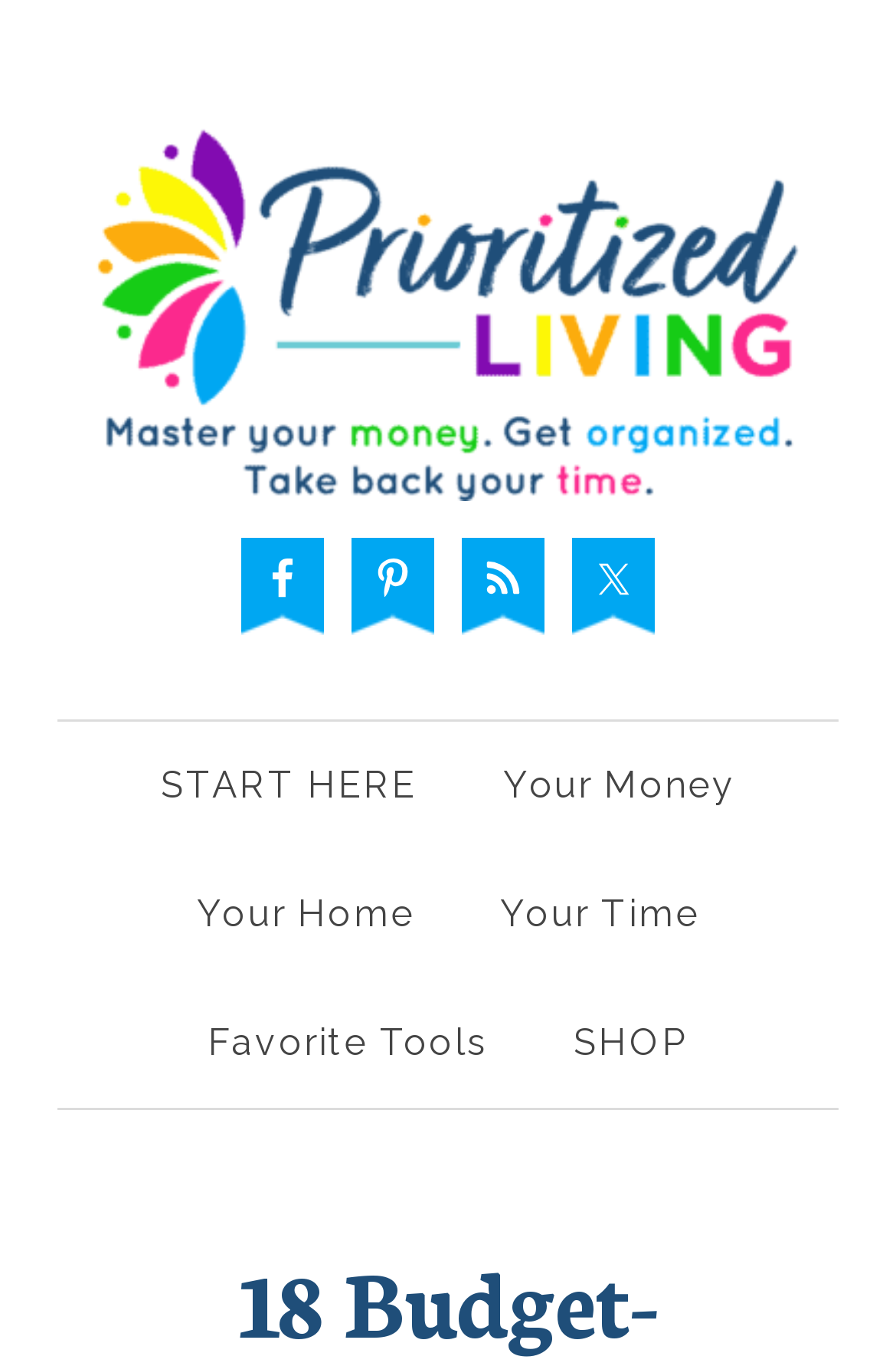Examine the screenshot and answer the question in as much detail as possible: What is the last navigation link?

I looked at the navigation links under the 'Main' navigation and found that the last link is 'SHOP'.